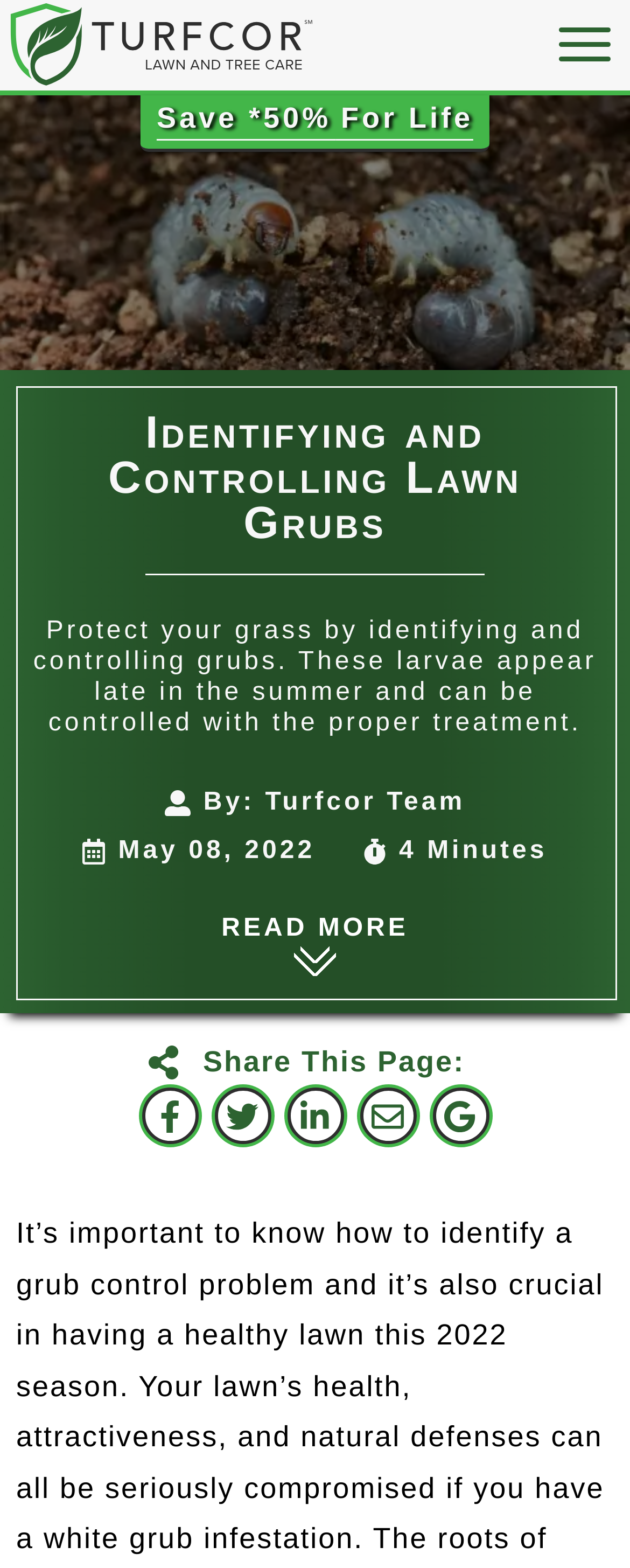Determine the bounding box coordinates of the clickable region to carry out the instruction: "Click the 'READ MORE' link".

[0.287, 0.575, 0.713, 0.61]